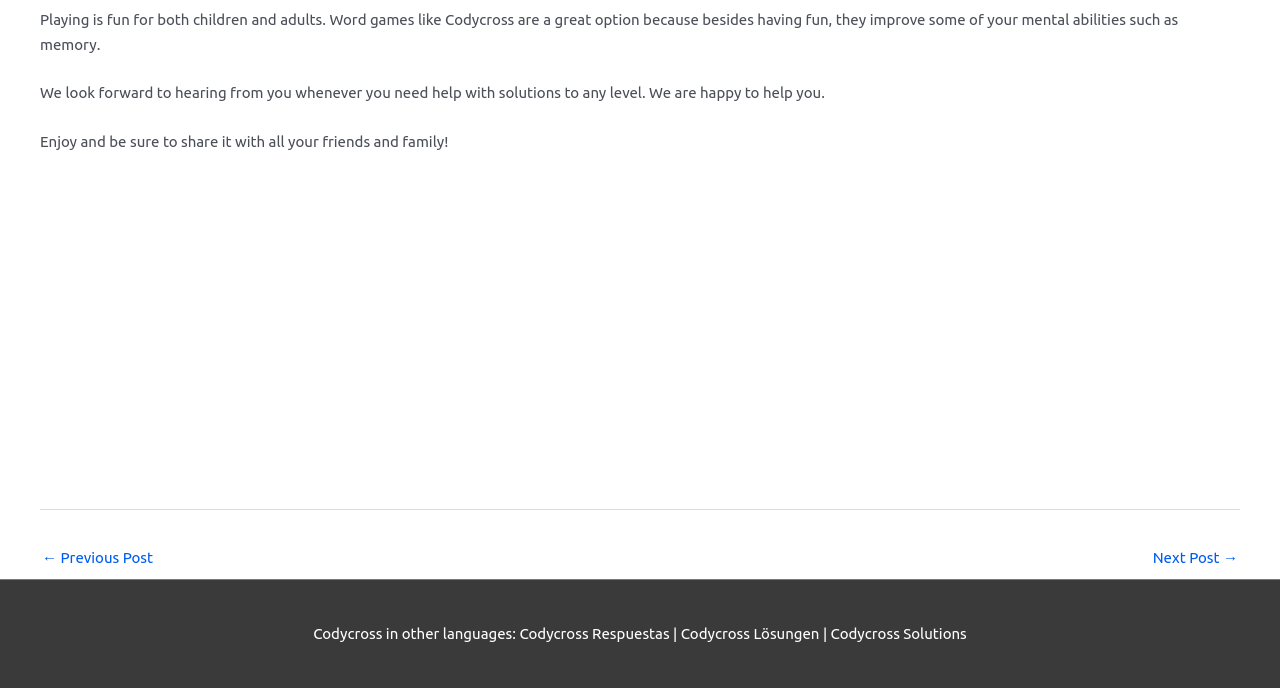Refer to the element description Codycross Lösungen and identify the corresponding bounding box in the screenshot. Format the coordinates as (top-left x, top-left y, bottom-right x, bottom-right y) with values in the range of 0 to 1.

[0.532, 0.909, 0.64, 0.934]